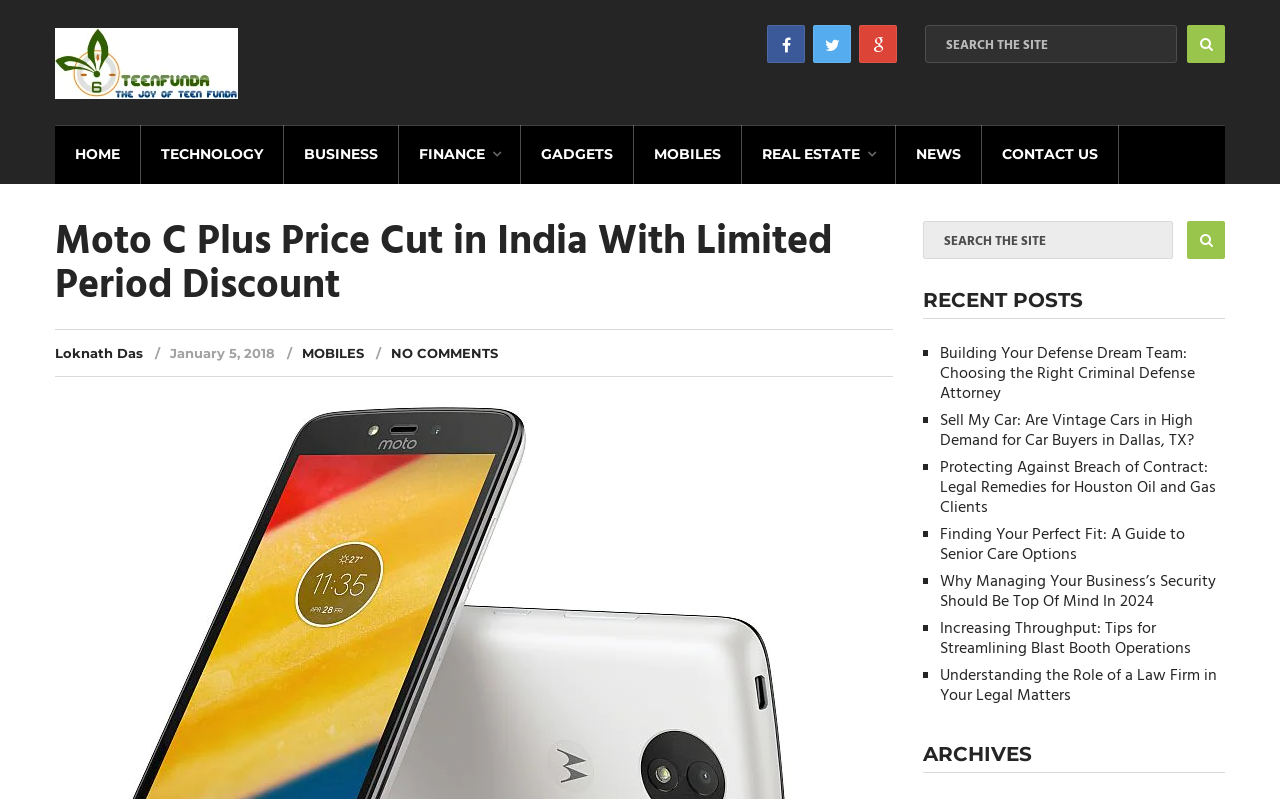Please study the image and answer the question comprehensively:
What is the topic of the main article?

I found the main article's heading element with the text 'Moto C Plus Price Cut in India With Limited Period Discount', which indicates that the topic of the main article is about the price cut of Moto C Plus.